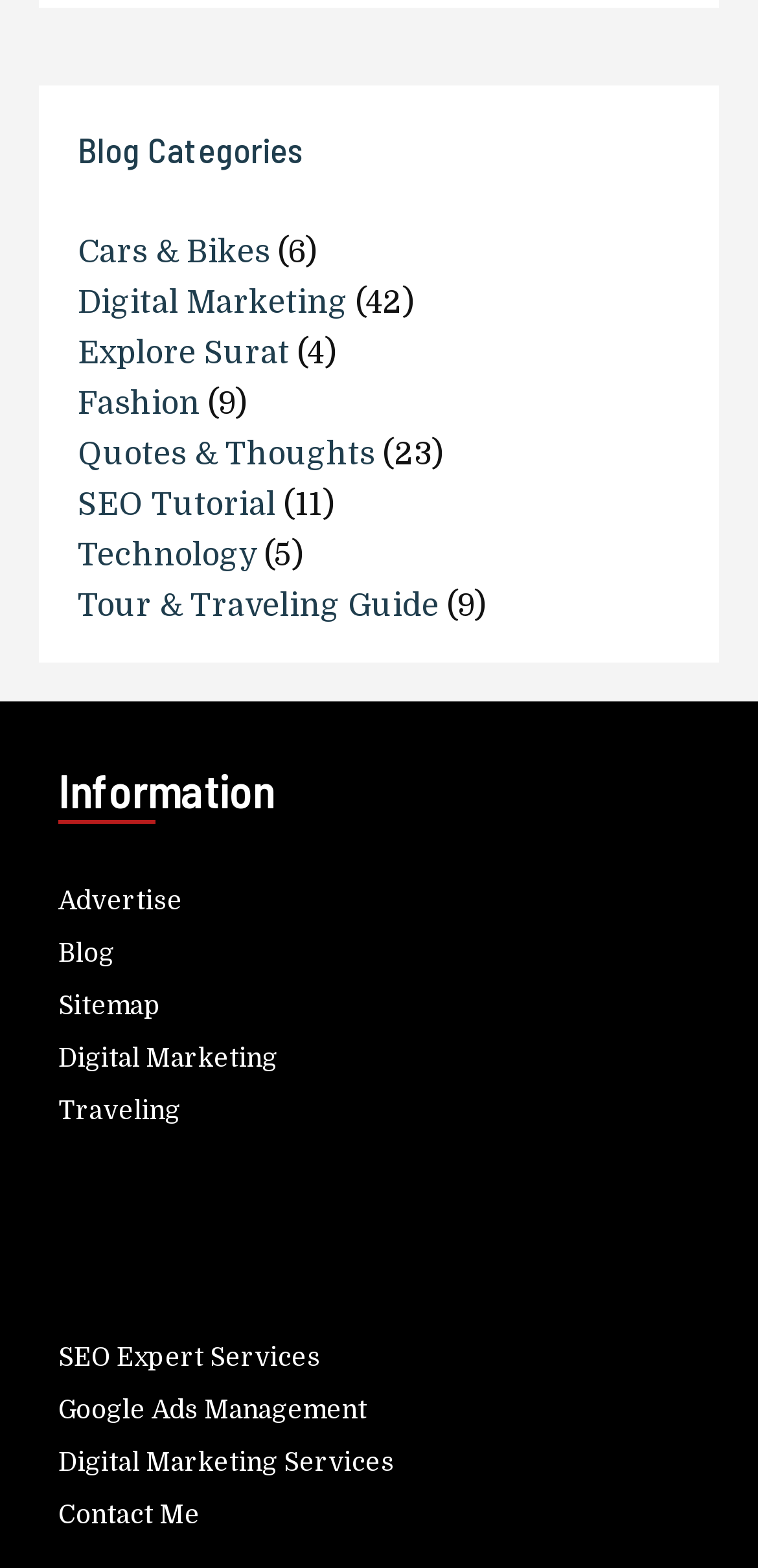Locate the bounding box coordinates of the element you need to click to accomplish the task described by this instruction: "Read about cars and bikes".

[0.103, 0.15, 0.356, 0.172]